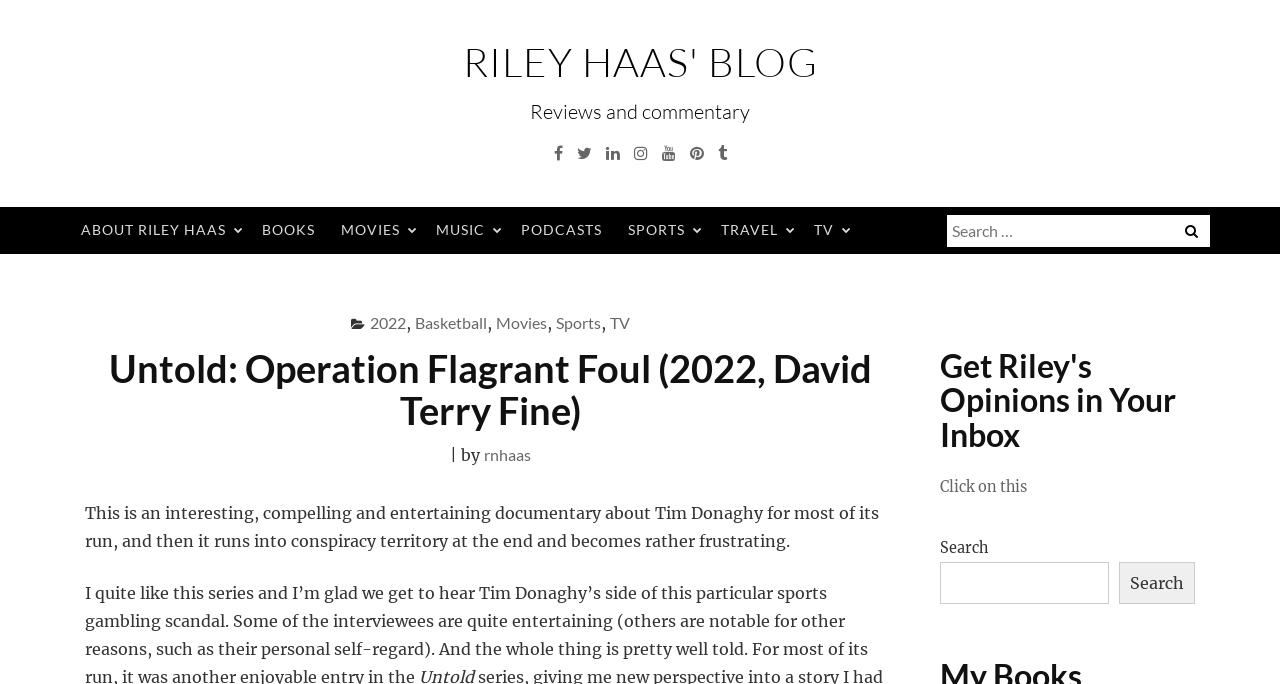Please identify the bounding box coordinates of the clickable area that will fulfill the following instruction: "Click on Facebook". The coordinates should be in the format of four float numbers between 0 and 1, i.e., [left, top, right, bottom].

[0.429, 0.202, 0.443, 0.246]